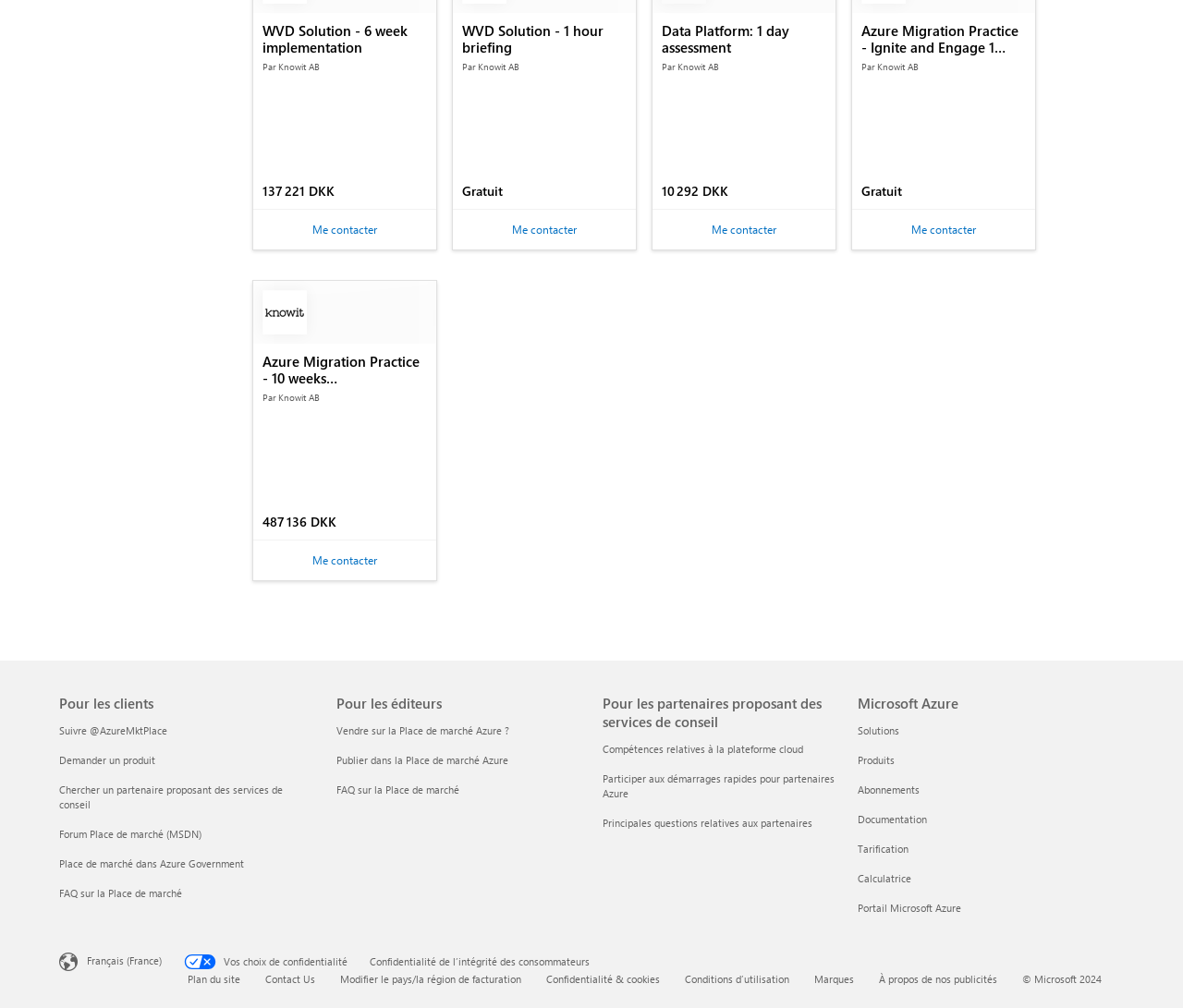From the given element description: "Guida integrazione con Zoho PhoneBridge", find the bounding box for the UI element. Provide the coordinates as four float numbers between 0 and 1, in the order [left, top, right, bottom].

None